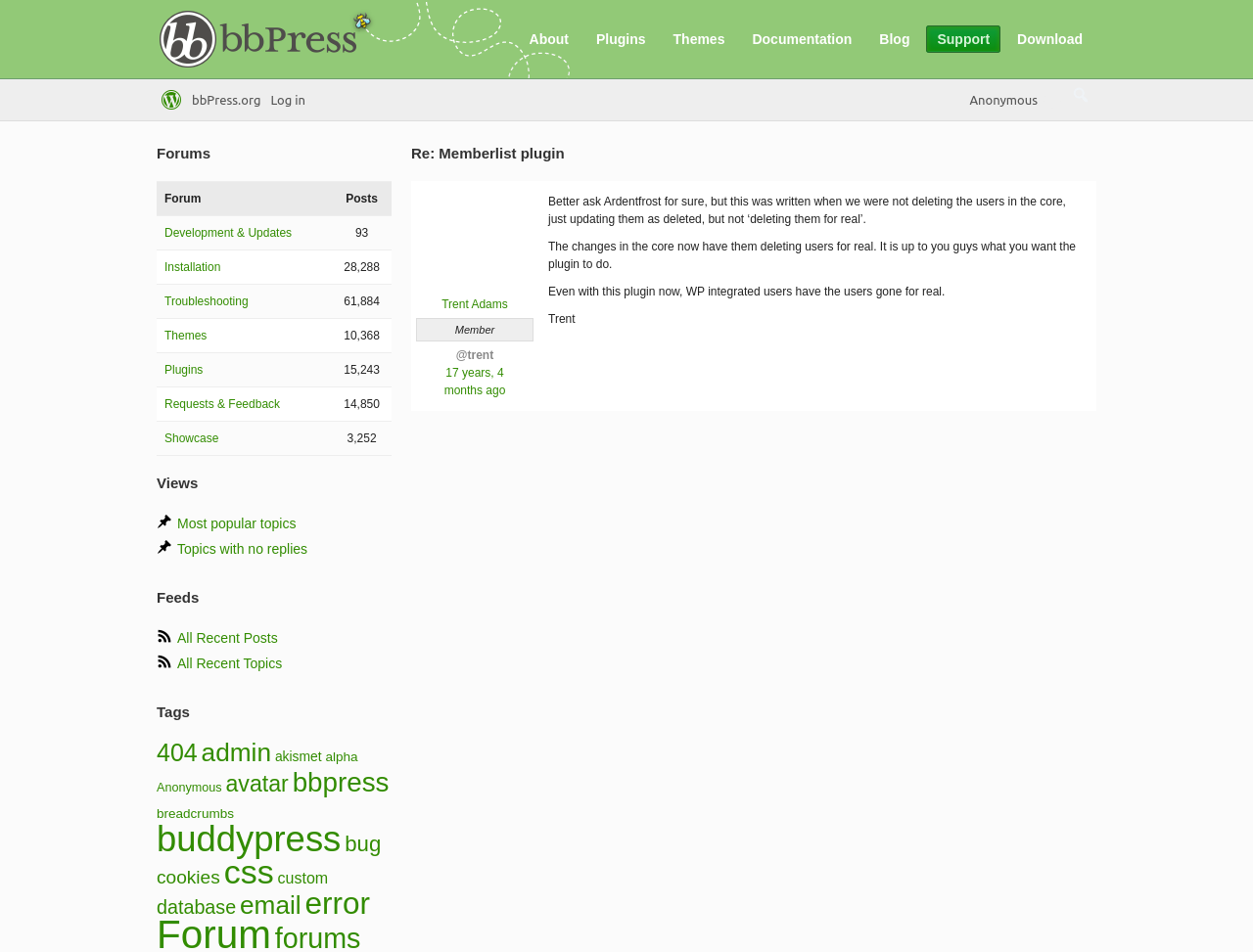Identify the bounding box coordinates of the element that should be clicked to fulfill this task: "Click on the 'About' link". The coordinates should be provided as four float numbers between 0 and 1, i.e., [left, top, right, bottom].

[0.414, 0.027, 0.462, 0.055]